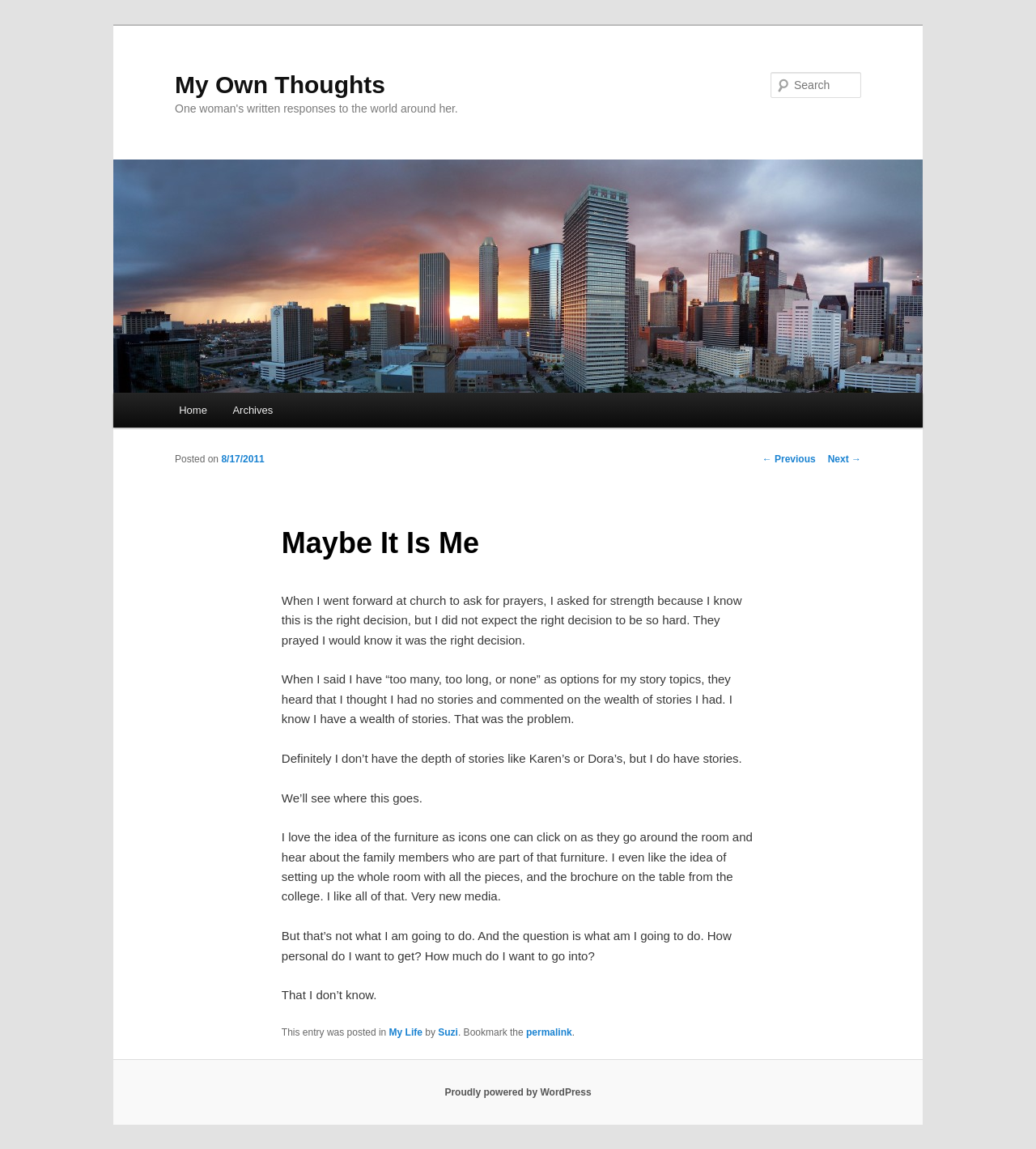Please indicate the bounding box coordinates for the clickable area to complete the following task: "Check out BACKUP & RECOVERY options". The coordinates should be specified as four float numbers between 0 and 1, i.e., [left, top, right, bottom].

None